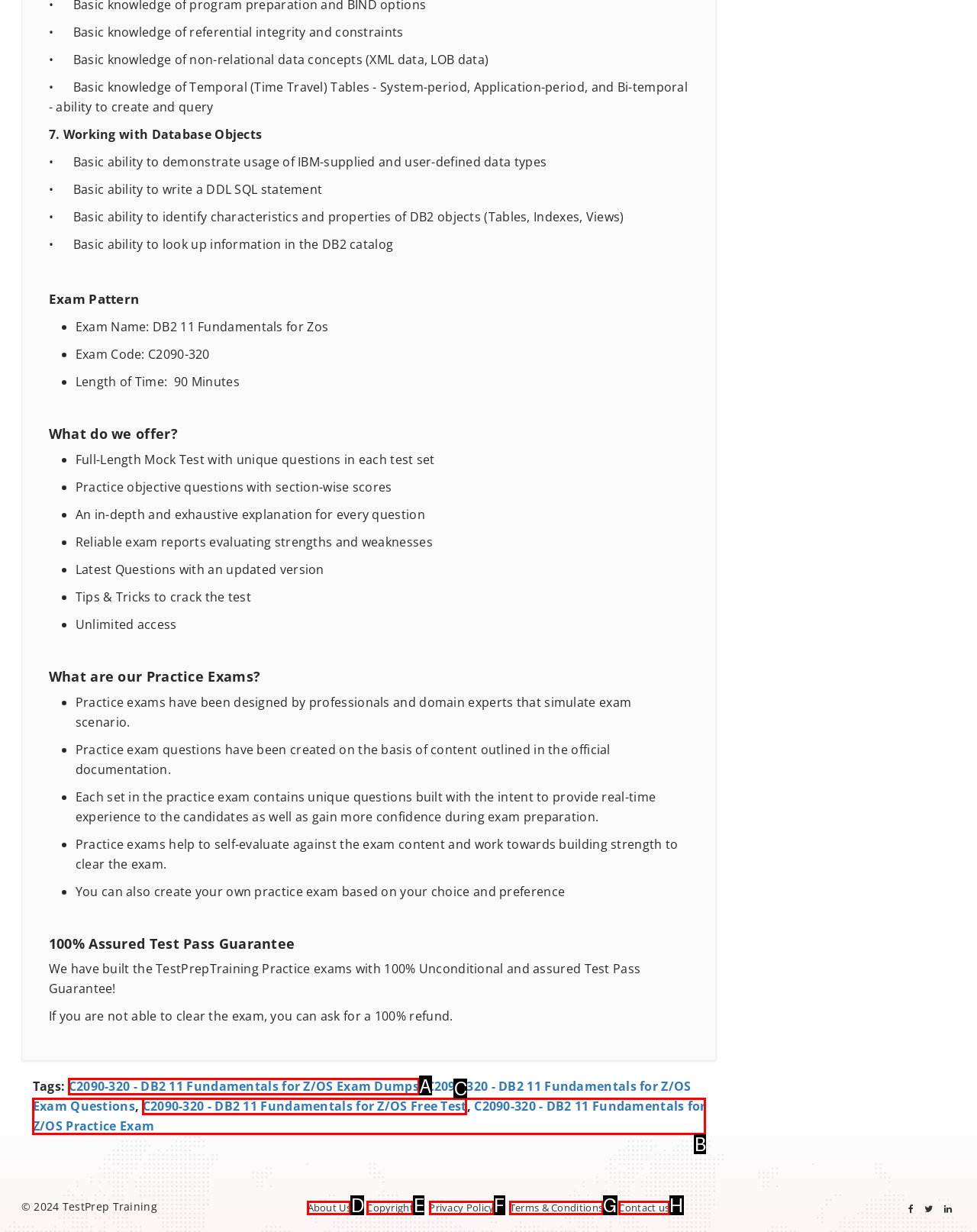Identify the HTML element to click to execute this task: Click on the 'C2090-320 - DB2 11 Fundamentals for Z/OS Exam Dumps' link Respond with the letter corresponding to the proper option.

A